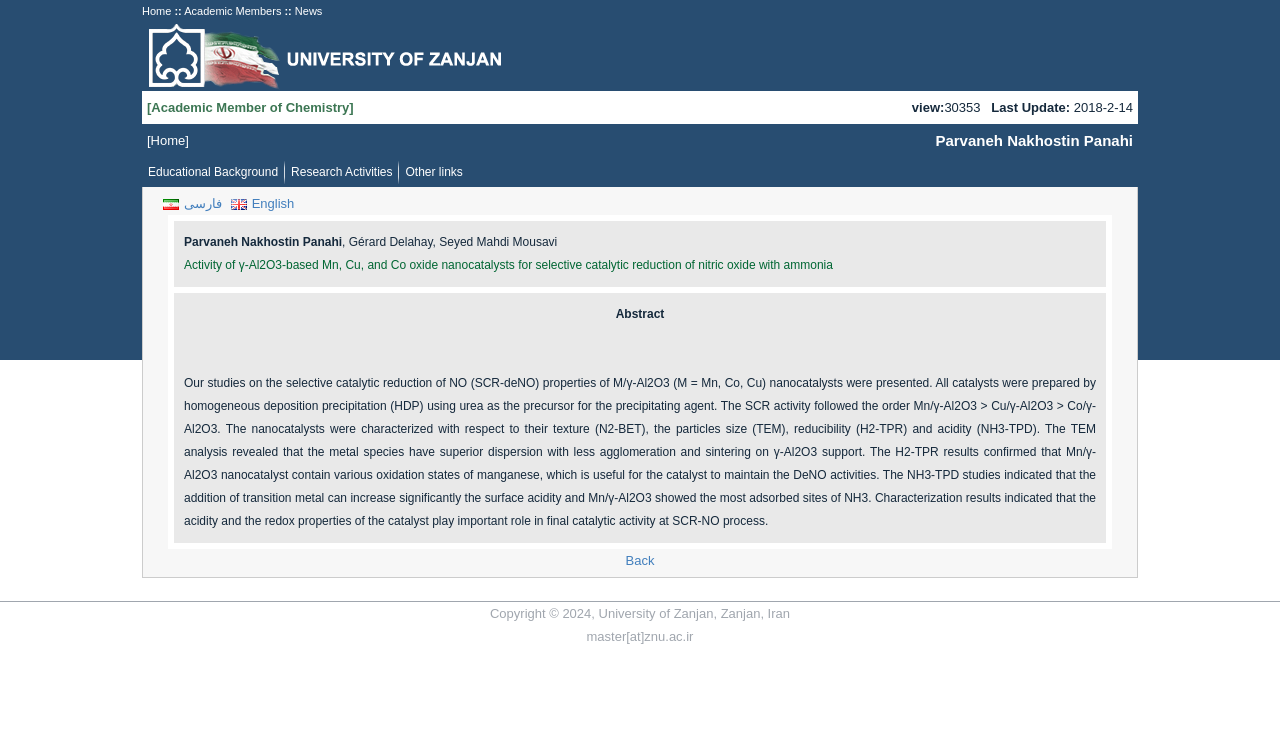Respond to the question with just a single word or phrase: 
What is the name of the academic member?

Parvaneh Nakhostin Panahi